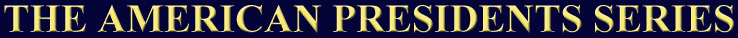Give a comprehensive caption that covers the entire image content.

The image features the title "THE AMERICAN PRESIDENTS SERIES" prominently displayed against a dark blue background. The text is rendered in an elegant gold font, conveying a sense of prestige and historical significance. This series likely encompasses a collection of works focused on the lives and contributions of American presidents, making it a valuable resource for those interested in U.S. history and political studies. The visual presentation emphasizes the importance of the subject matter, inviting viewers to explore the rich narratives behind each president's tenure.